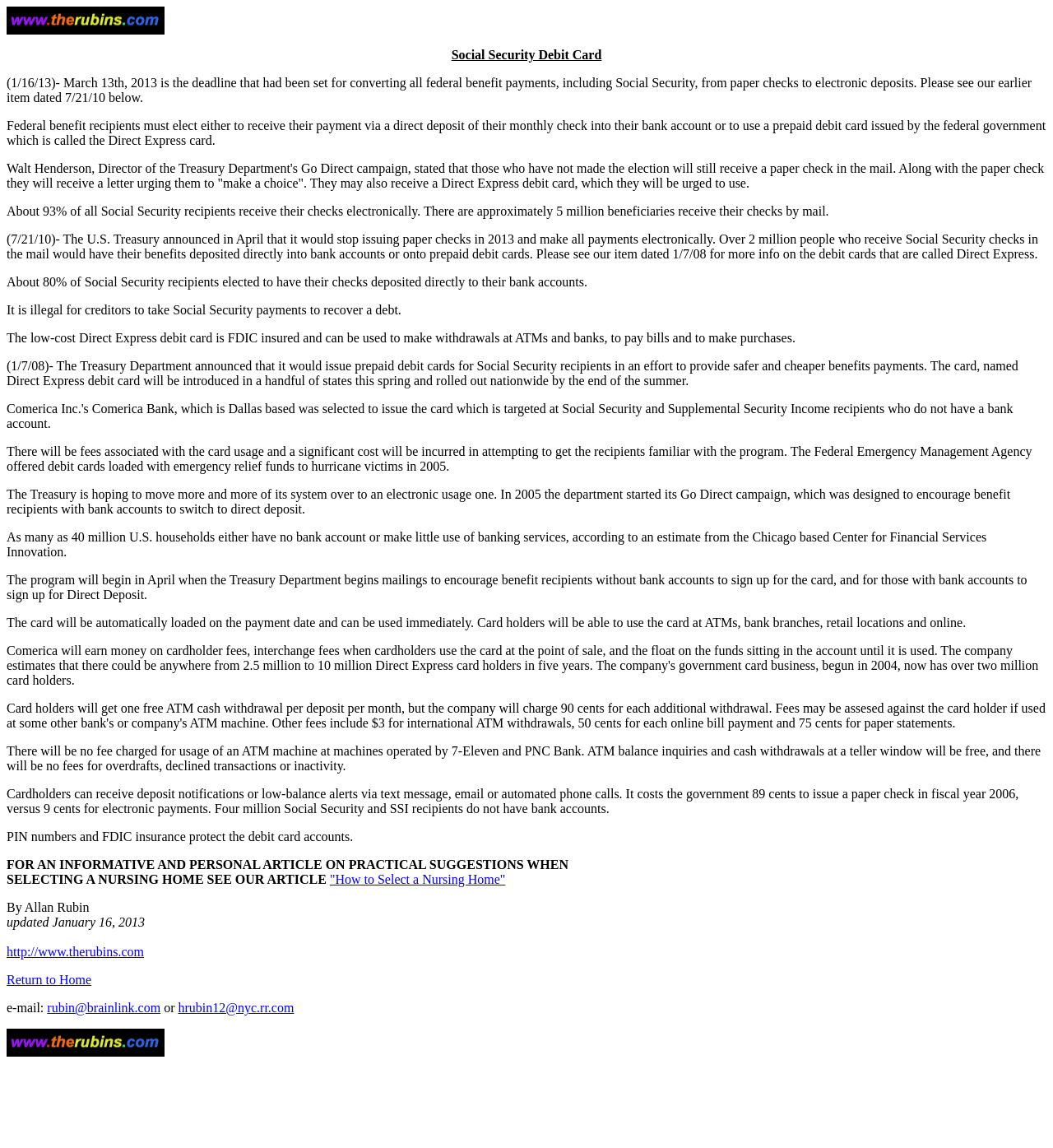Please analyze the image and provide a thorough answer to the question:
What is the cost to the government of issuing a paper check versus an electronic payment?

According to the text, 'It costs the government 89 cents to issue a paper check in fiscal year 2006, versus 9 cents for electronic payments.'